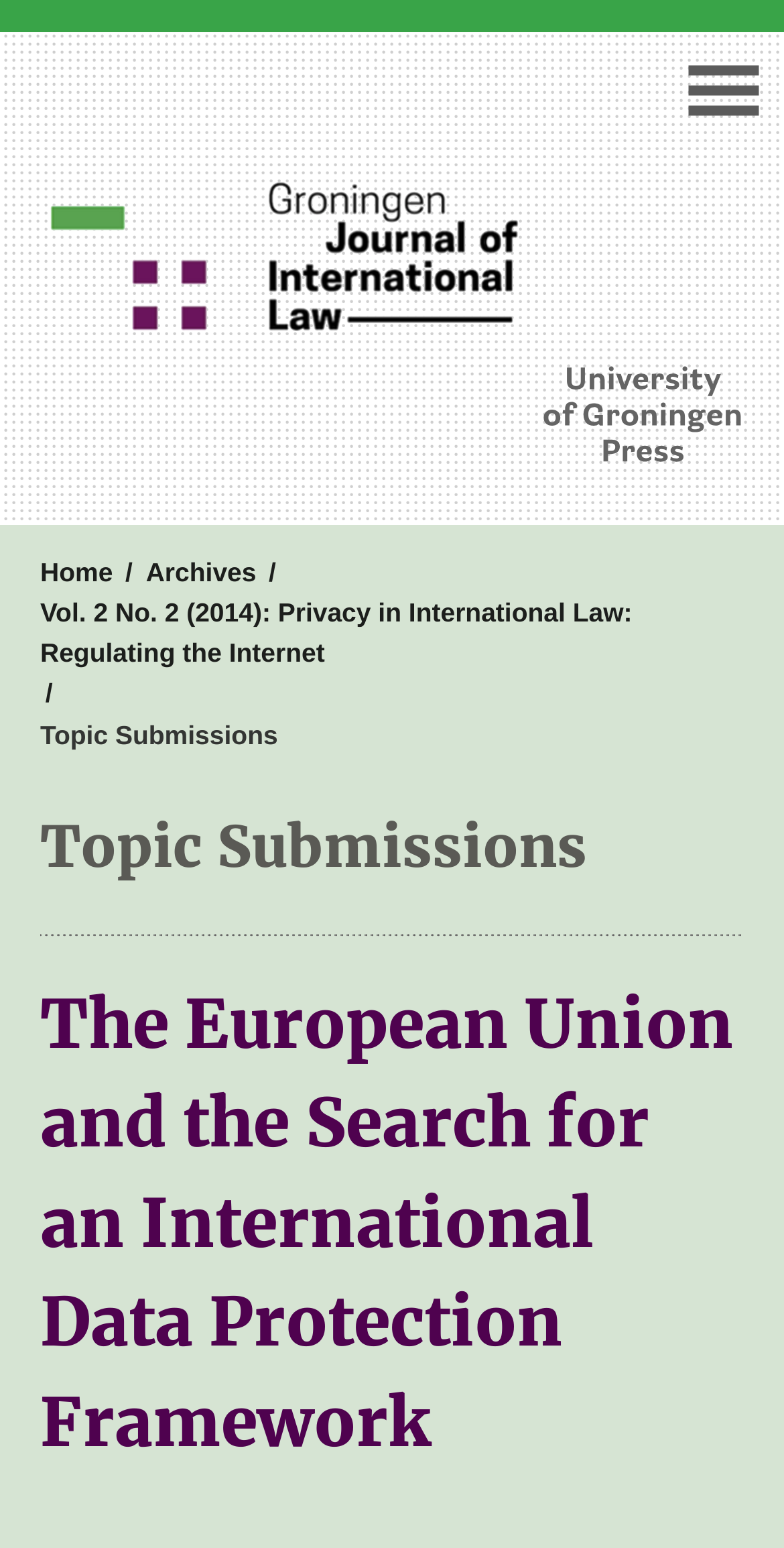Is the menu expanded?
Refer to the screenshot and respond with a concise word or phrase.

No